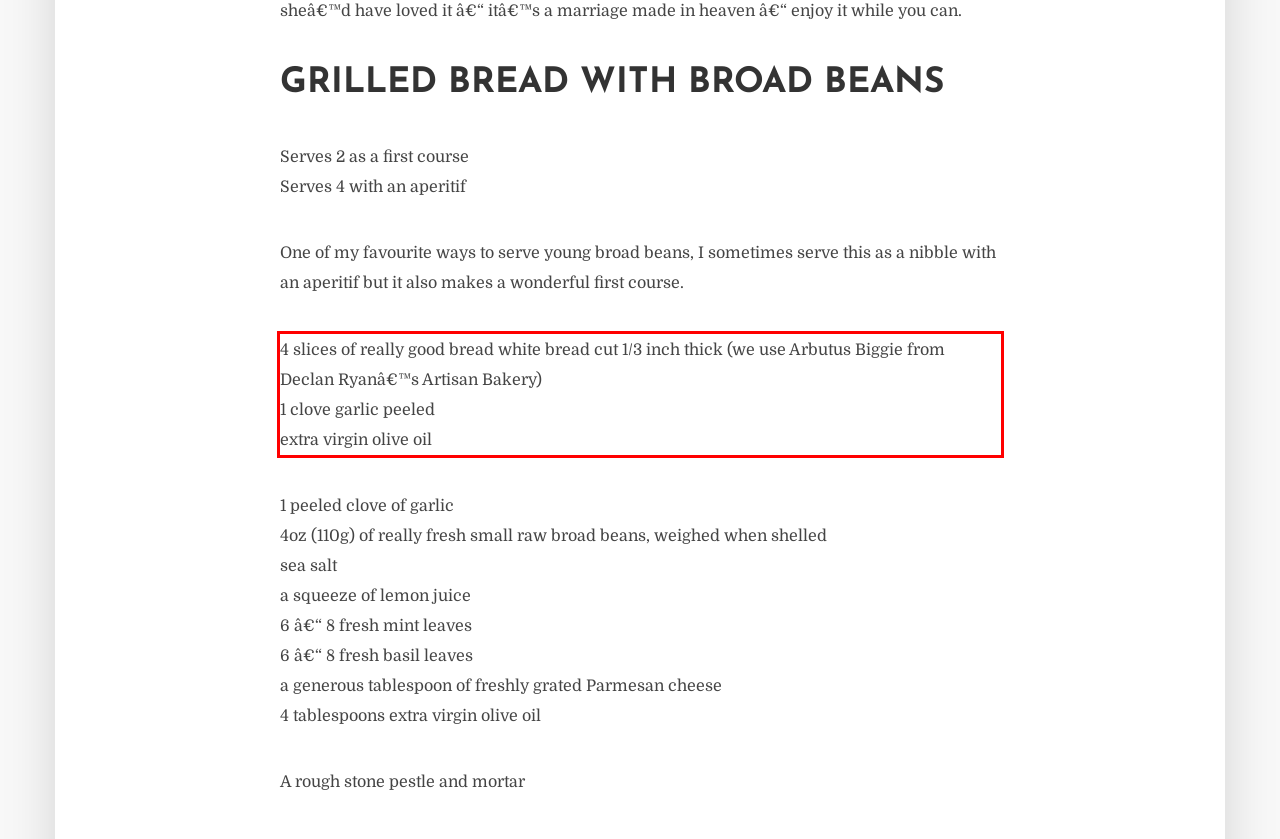Look at the webpage screenshot and recognize the text inside the red bounding box.

4 slices of really good bread white bread cut 1/3 inch thick (we use Arbutus Biggie from Declan Ryanâ€™s Artisan Bakery) 1 clove garlic peeled extra virgin olive oil